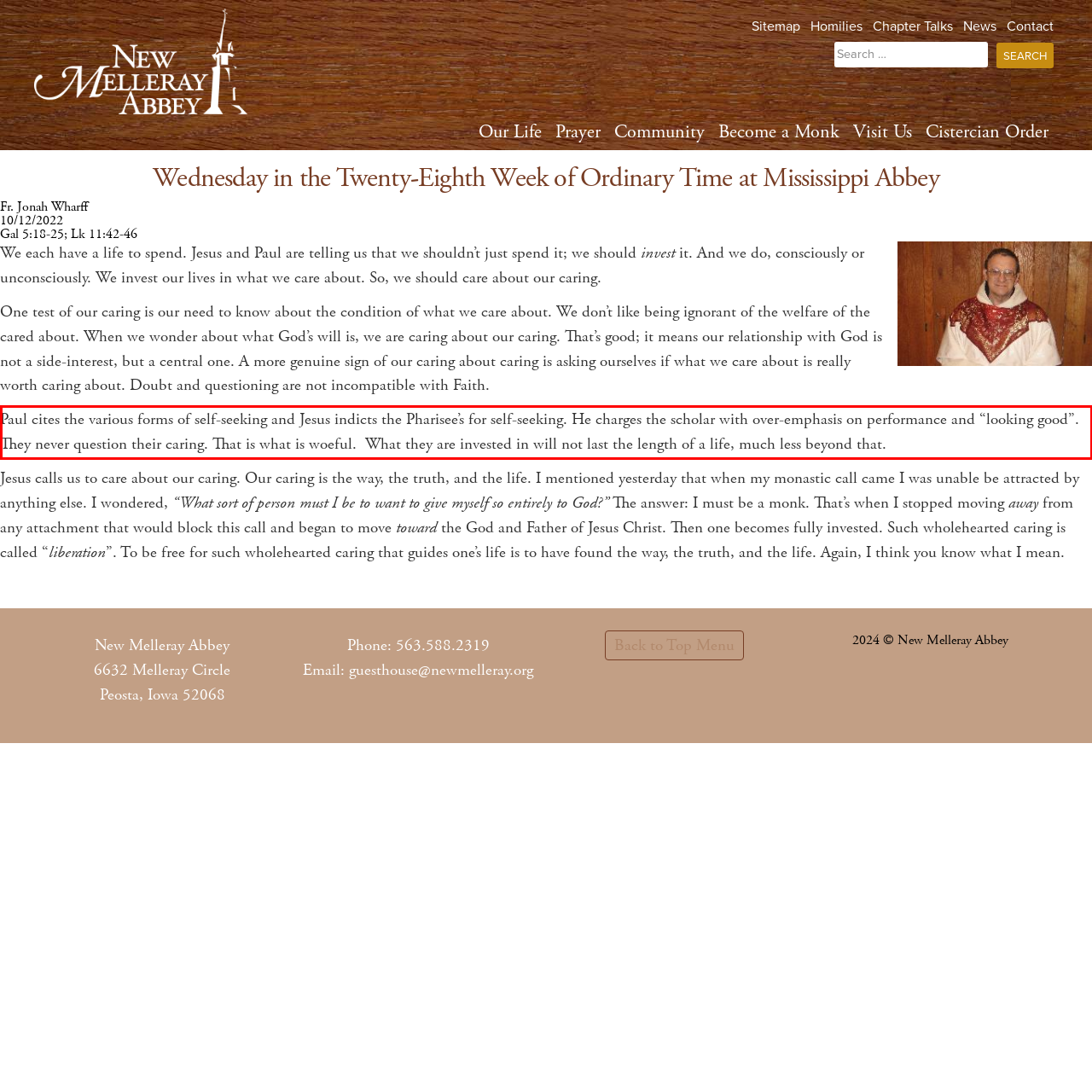By examining the provided screenshot of a webpage, recognize the text within the red bounding box and generate its text content.

Paul cites the various forms of self-seeking and Jesus indicts the Pharisee’s for self-seeking. He charges the scholar with over-emphasis on performance and “looking good”. They never question their caring. That is what is woeful. What they are invested in will not last the length of a life, much less beyond that.